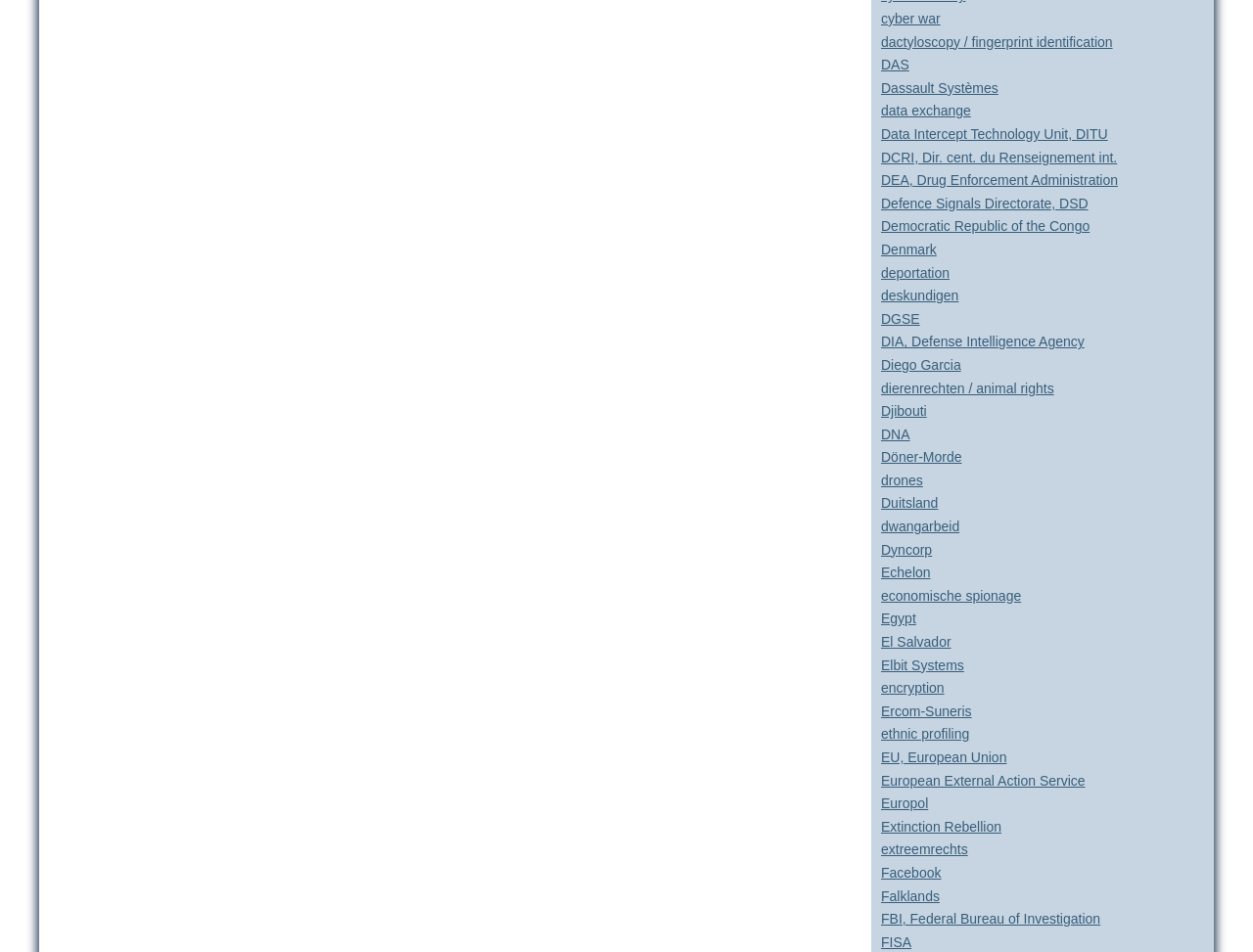Find the bounding box coordinates of the element to click in order to complete the given instruction: "visit Dassault Systèmes."

[0.703, 0.084, 0.797, 0.1]